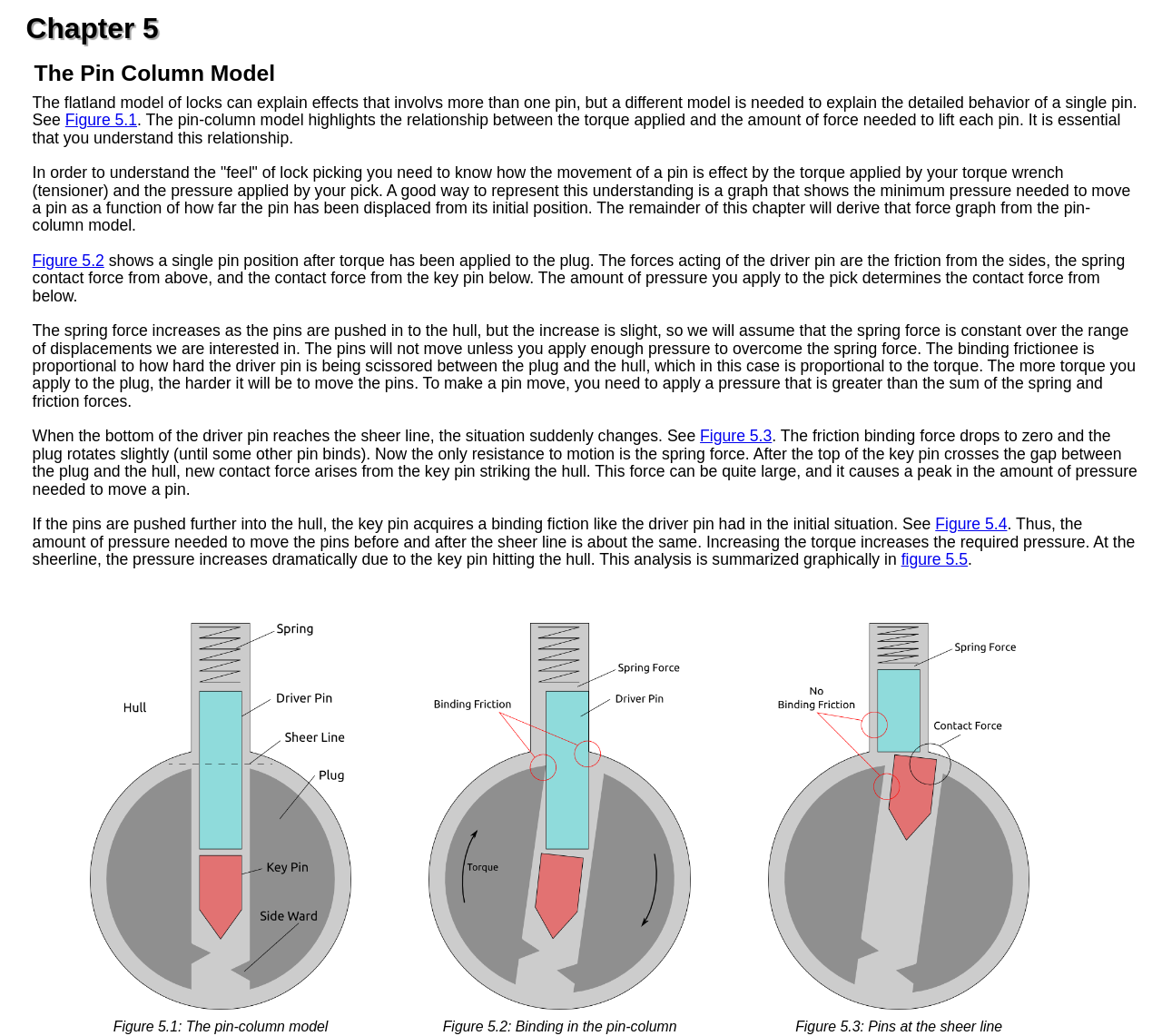Please determine the bounding box coordinates for the UI element described here. Use the format (top-left x, top-left y, bottom-right x, bottom-right y) with values bounded between 0 and 1: Figure 5.1

[0.056, 0.107, 0.118, 0.125]